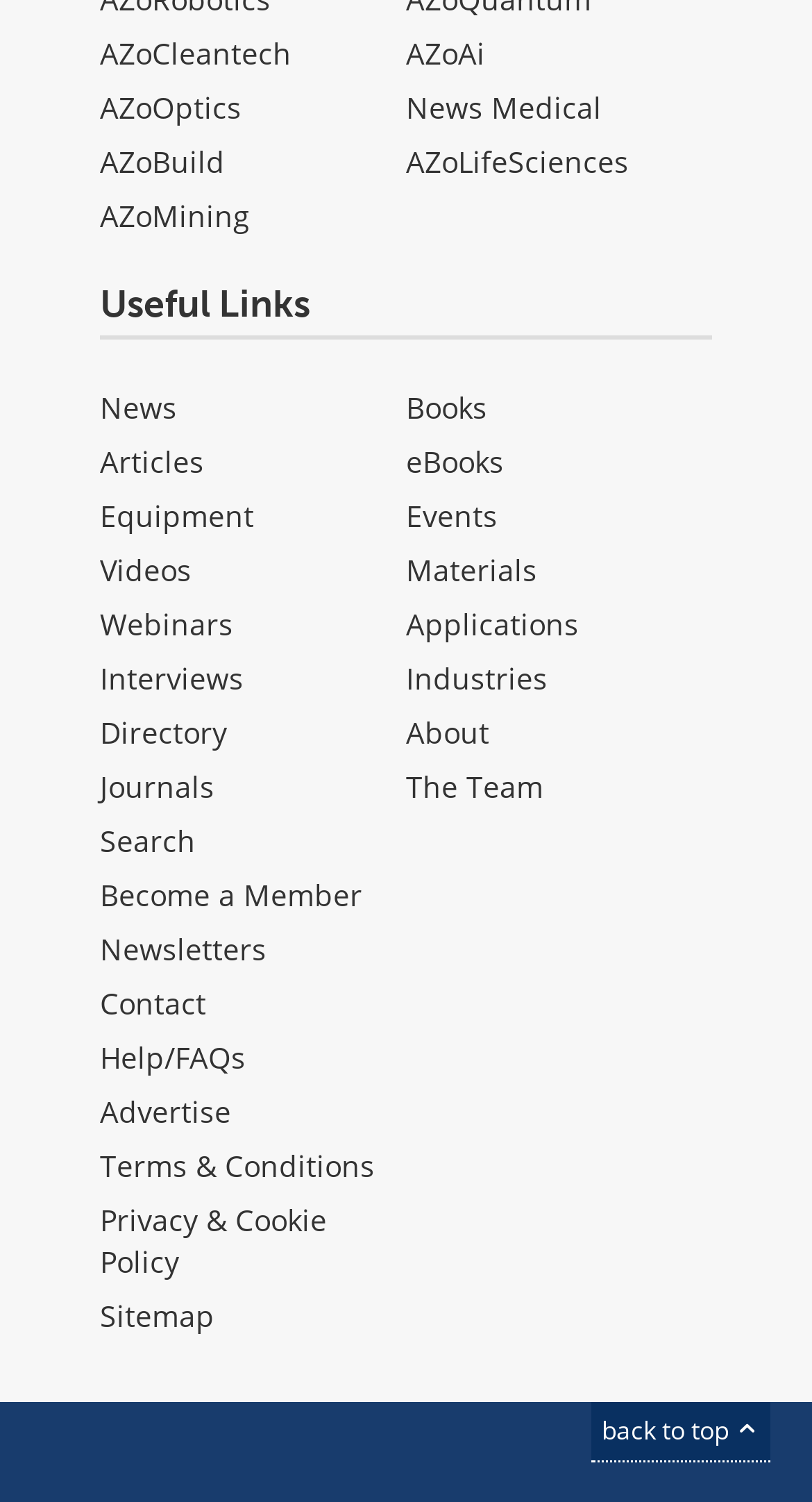Show the bounding box coordinates for the HTML element described as: "News".

[0.123, 0.258, 0.218, 0.285]